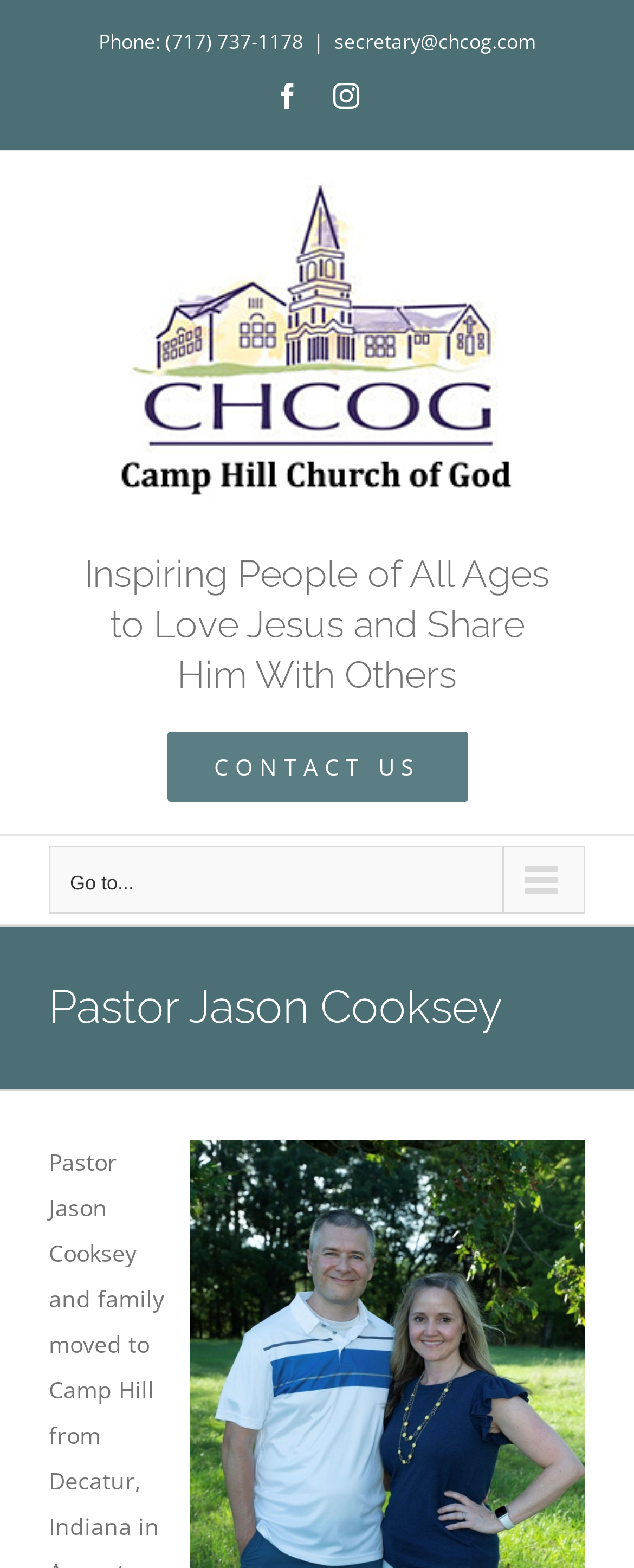Provide the bounding box coordinates of the HTML element described as: "secretary@chcog.com". The bounding box coordinates should be four float numbers between 0 and 1, i.e., [left, top, right, bottom].

[0.527, 0.018, 0.845, 0.035]